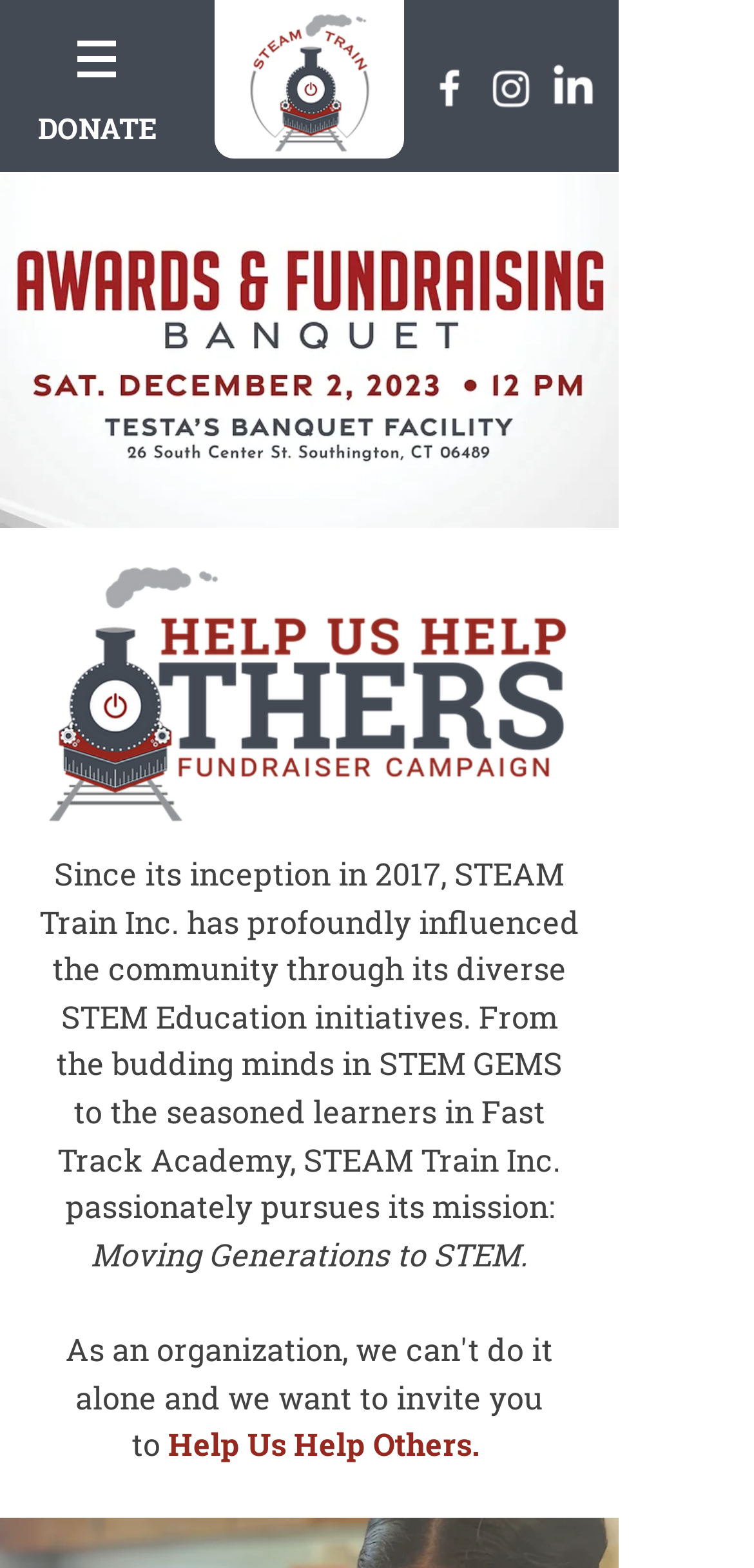What is the name of the STEM program for young minds?
Give a one-word or short phrase answer based on the image.

STEM GEMS